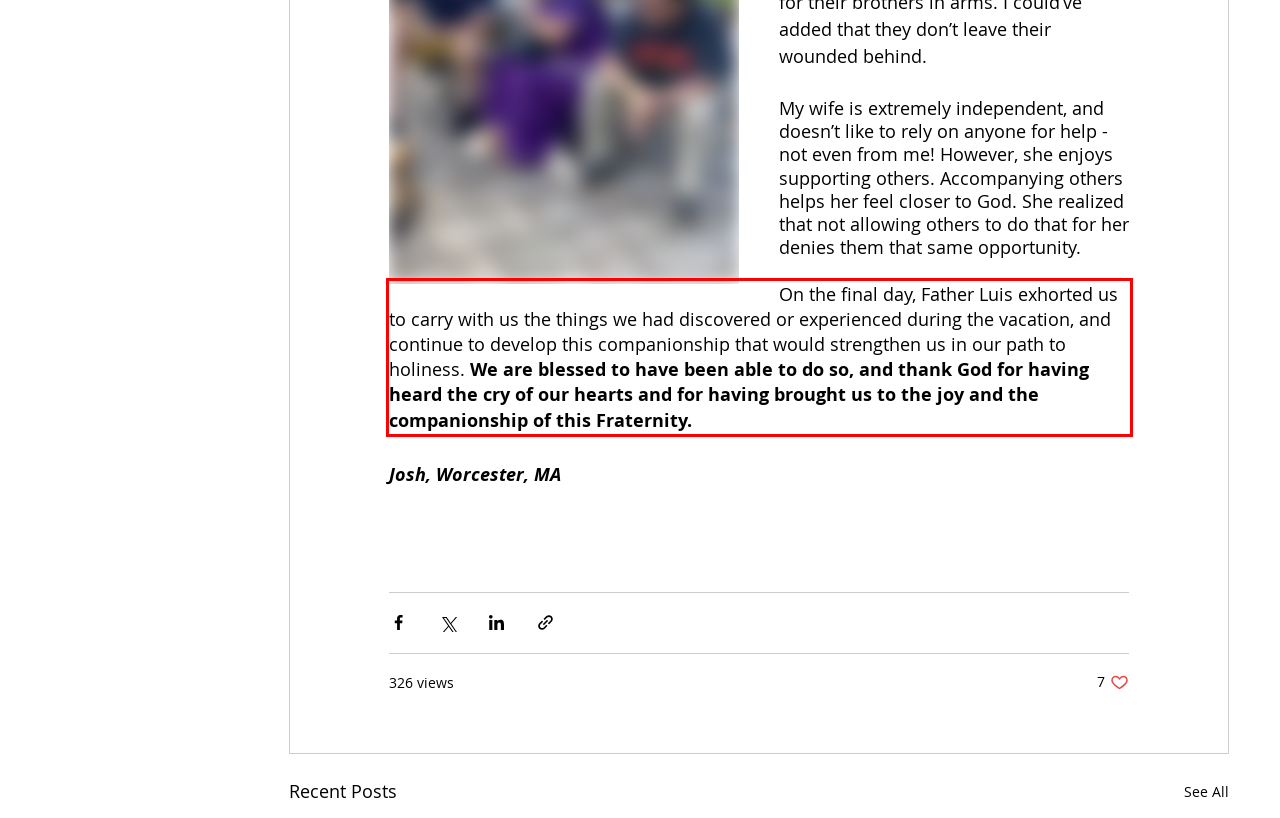You are provided with a screenshot of a webpage featuring a red rectangle bounding box. Extract the text content within this red bounding box using OCR.

On the final day, Father Luis exhorted us to carry with us the things we had discovered or experienced during the vacation, and continue to develop this companionship that would strengthen us in our path to holiness. We are blessed to have been able to do so, and thank God for having heard the cry of our hearts and for having brought us to the joy and the companionship of this Fraternity.